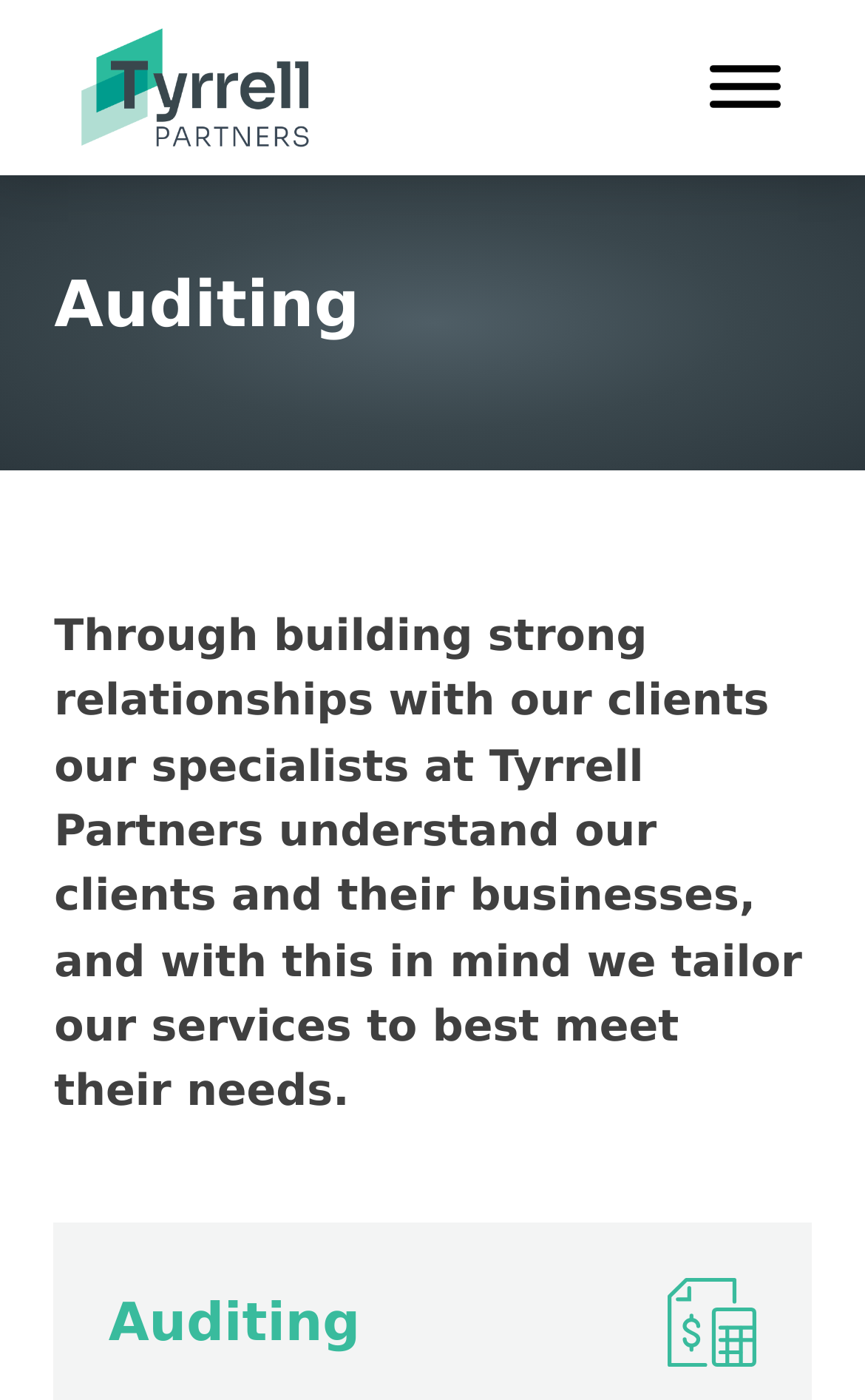Please answer the following question using a single word or phrase: 
What is the purpose of the button at the top right corner?

To open menu